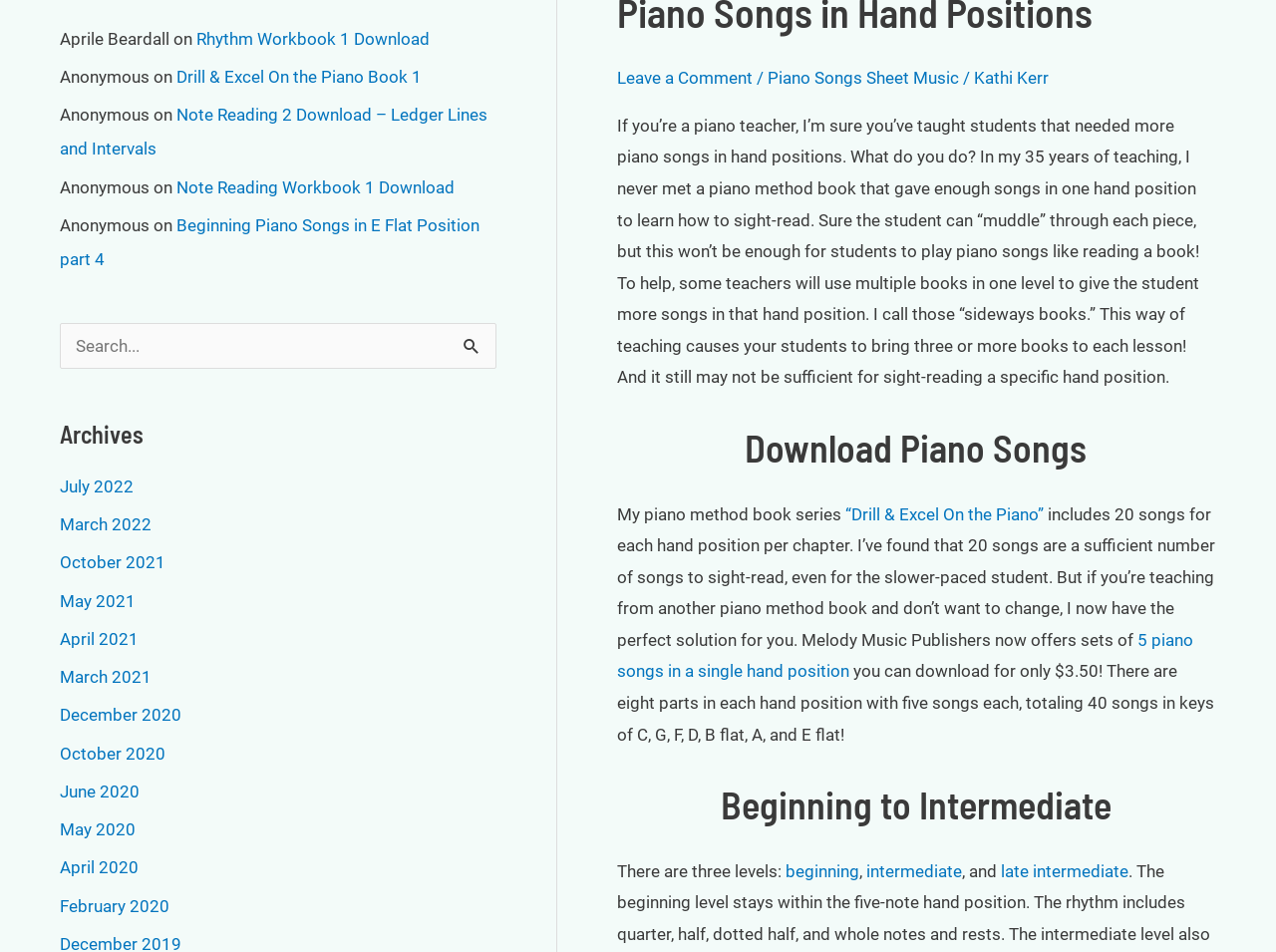Locate the bounding box coordinates of the clickable region to complete the following instruction: "Browse archives for July 2022."

[0.047, 0.5, 0.105, 0.521]